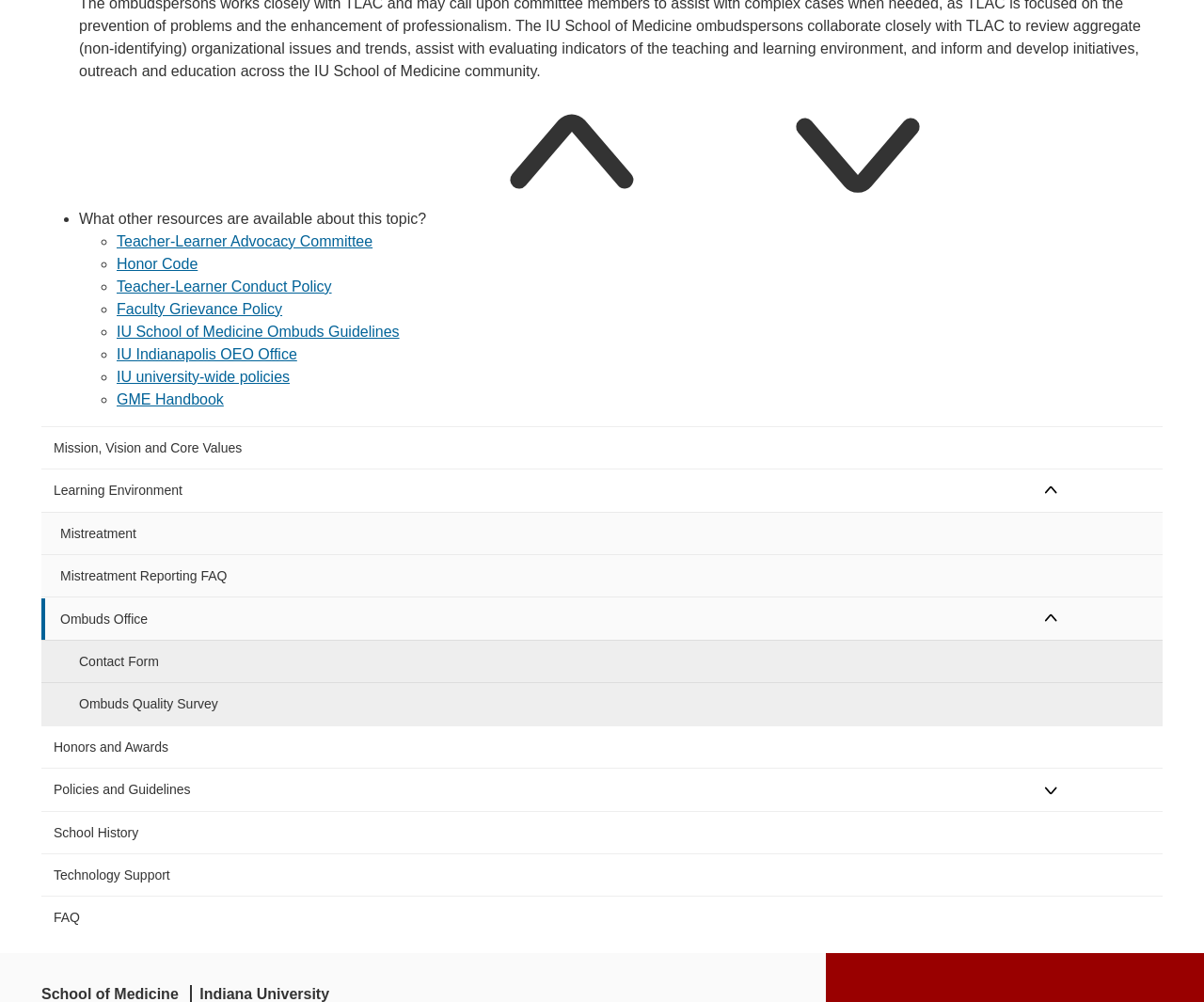Identify the bounding box coordinates of the area you need to click to perform the following instruction: "Go to the 'Policies and Guidelines' page".

[0.034, 0.767, 0.779, 0.809]